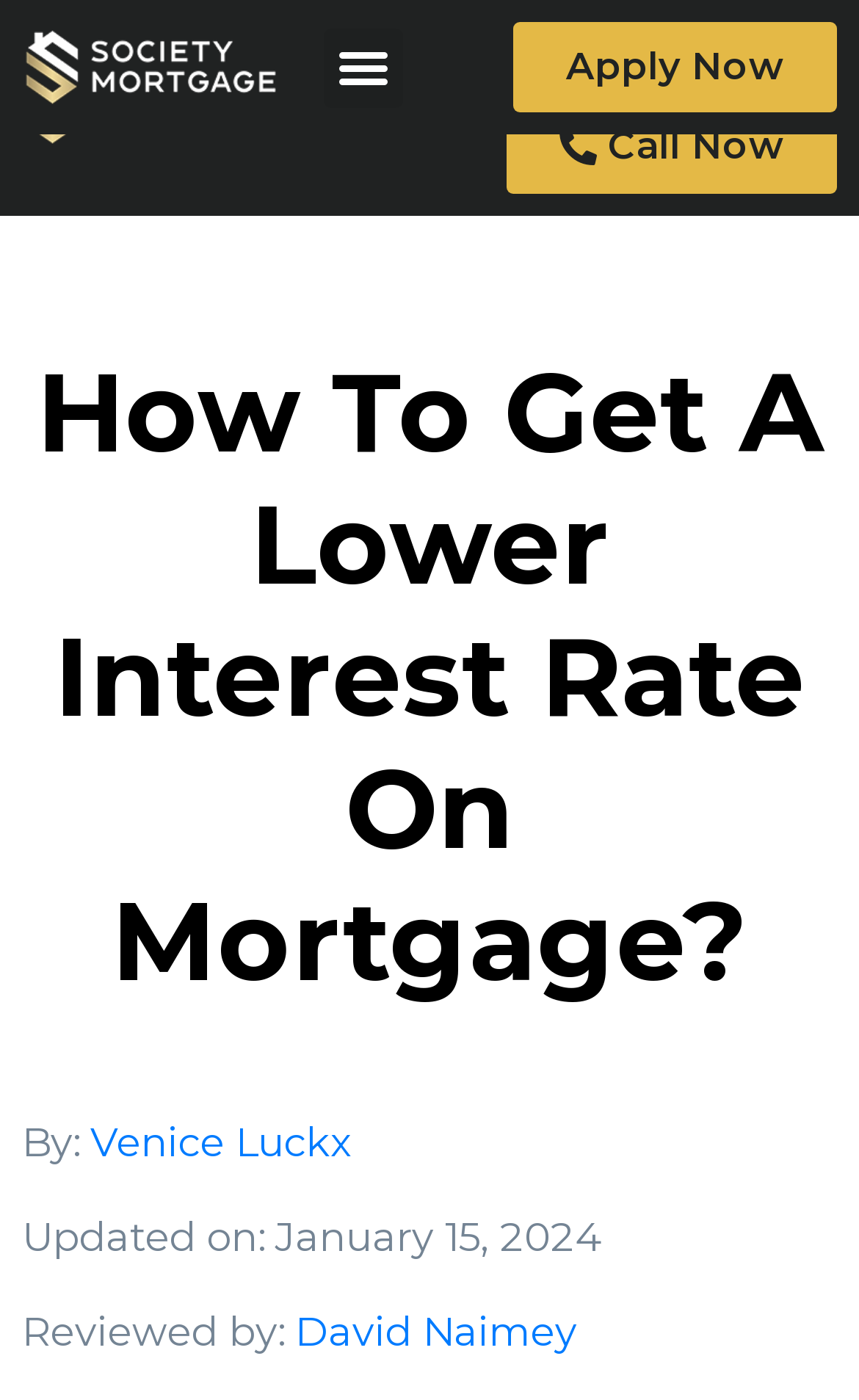Could you indicate the bounding box coordinates of the region to click in order to complete this instruction: "Toggle the 'Menu' button".

[0.377, 0.02, 0.469, 0.076]